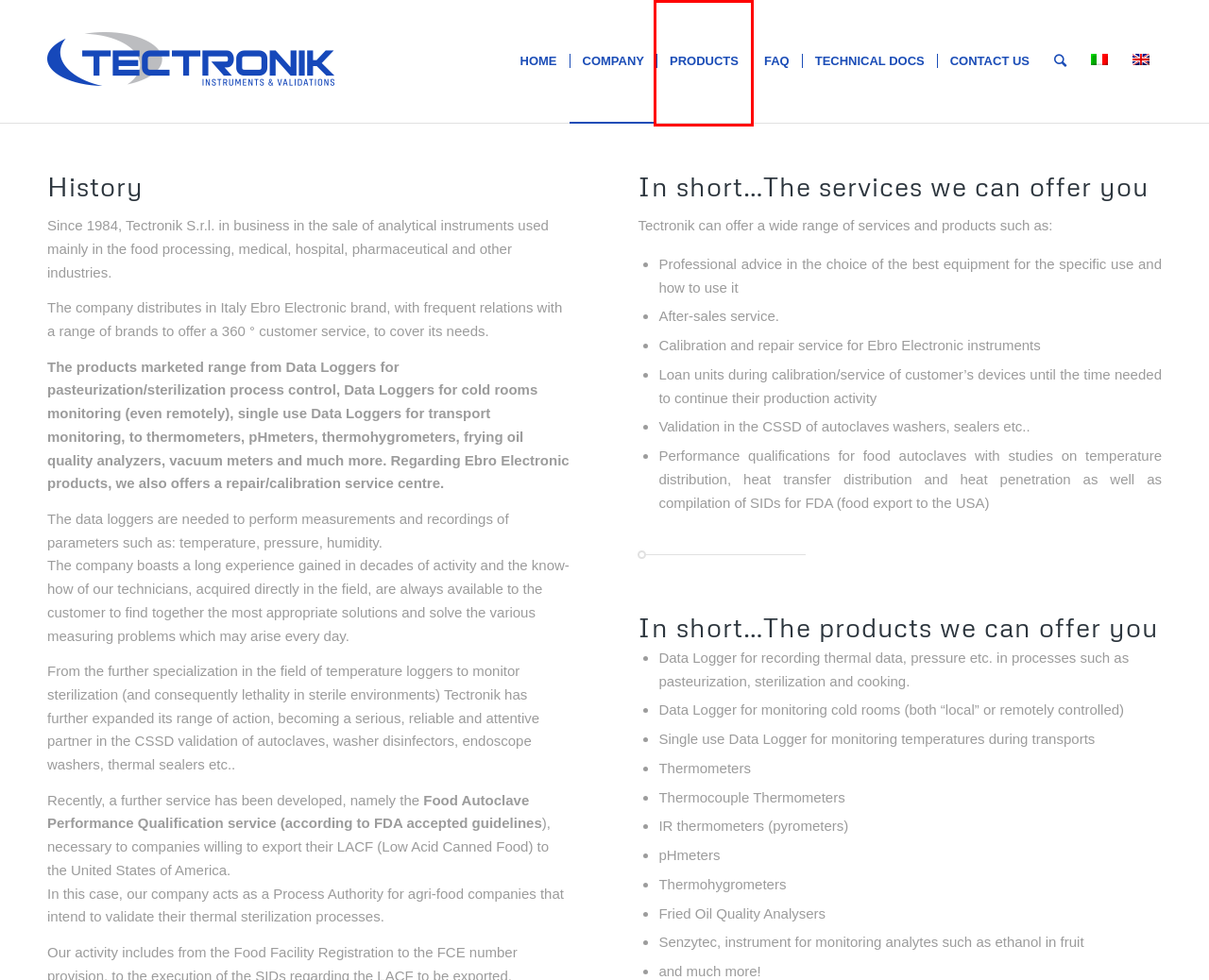You have a screenshot of a webpage with a red bounding box around an element. Identify the webpage description that best fits the new page that appears after clicking the selected element in the red bounding box. Here are the candidates:
A. Contact Us - Tectronik S.r.l.
B. Our Products - Tectronik S.r.l.
C. Faq - Tectronik S.r.l.
D. Bluetooth Temperature Logger - Tectronik S.r.l.
E. Single Use Logger ITAG 3 PRO - Tectronik S.r.l.
F. Tectronik - Tectronik S.r.l.
G. Senzytec - Tectronik S.r.l.
H. Technical Docs - Tectronik S.r.l.

B